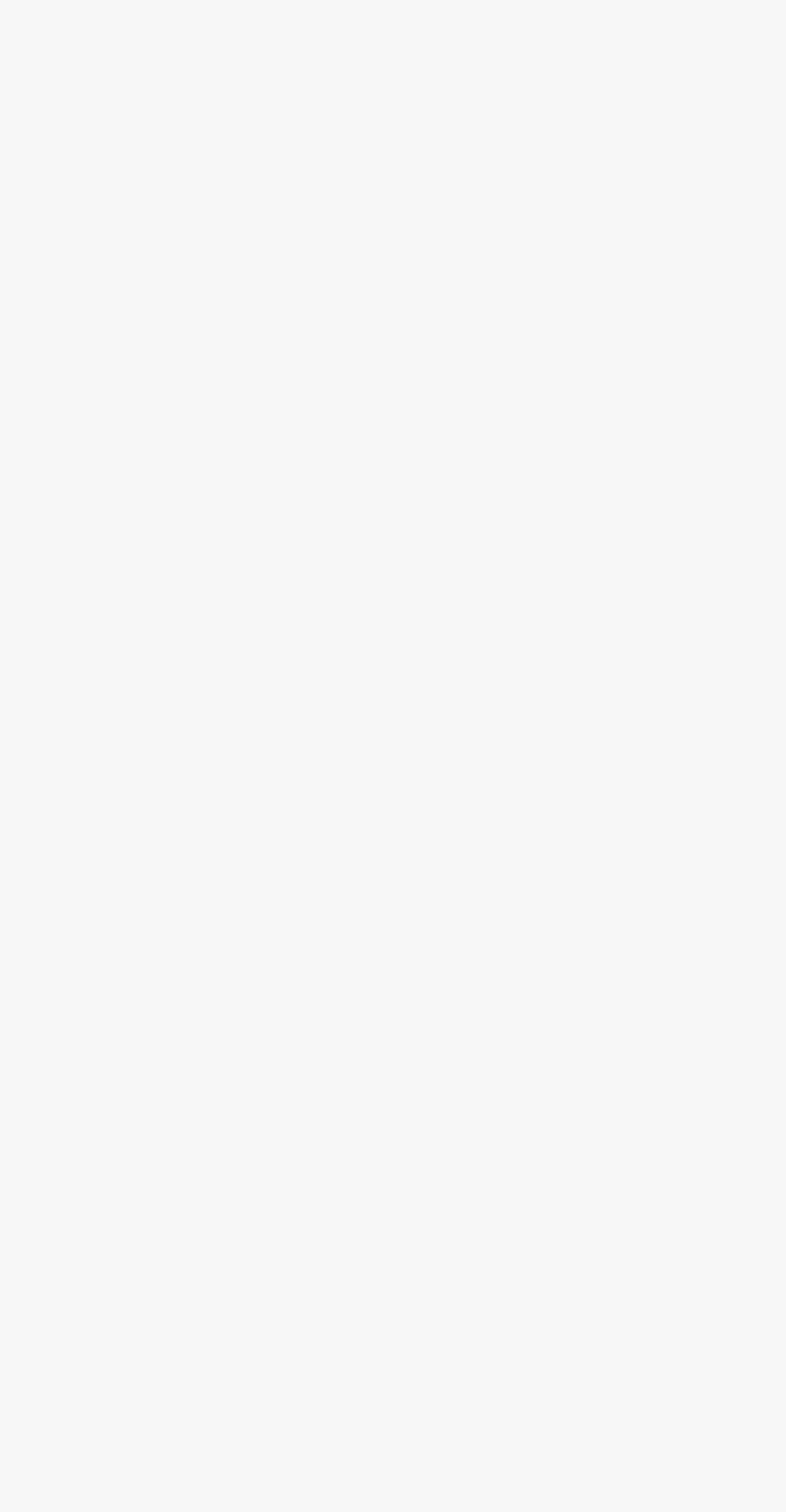Find the bounding box coordinates of the clickable area that will achieve the following instruction: "View 'Robot accessories'".

[0.495, 0.101, 0.748, 0.119]